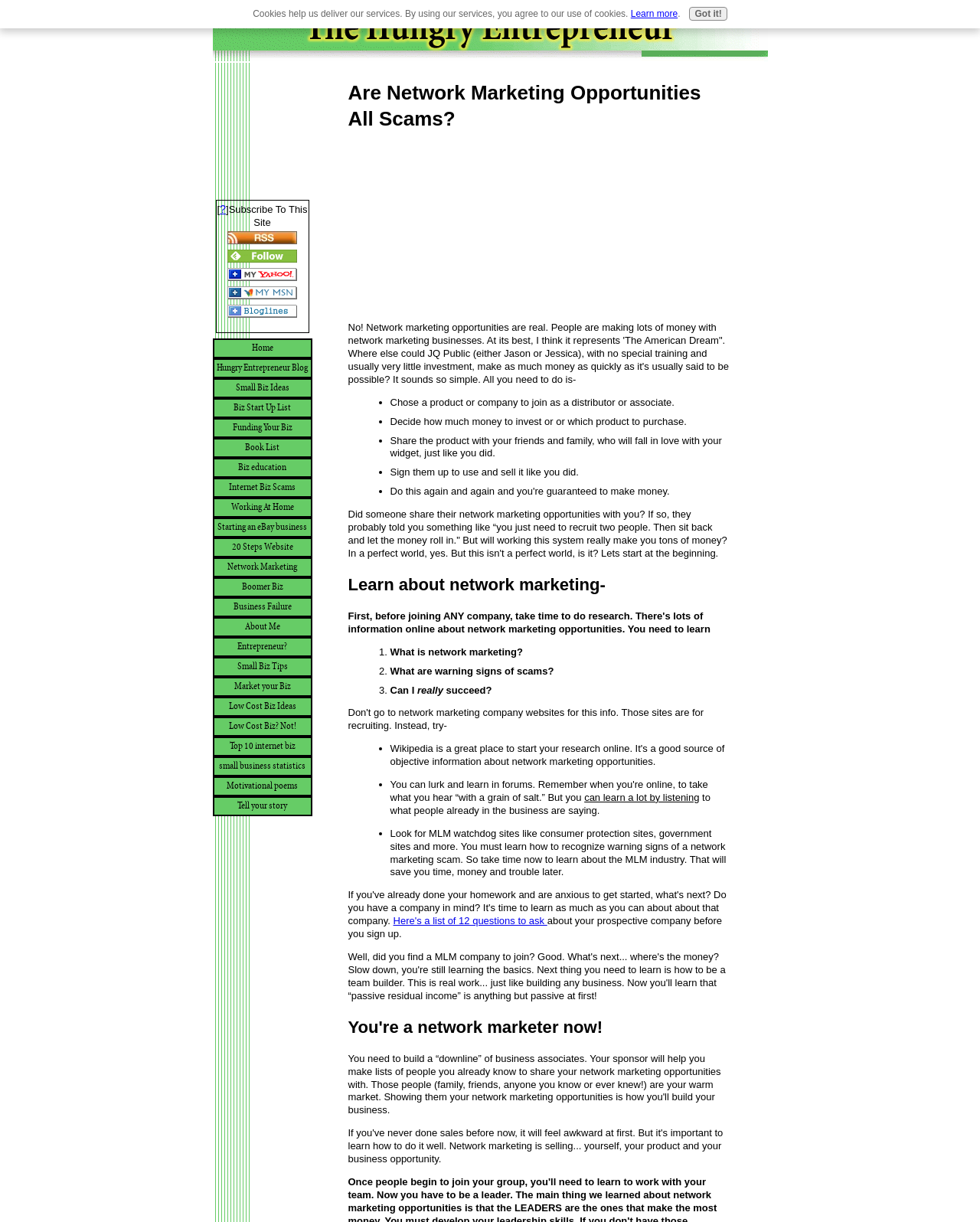Find and specify the bounding box coordinates that correspond to the clickable region for the instruction: "Follow us in feedly".

[0.232, 0.208, 0.303, 0.218]